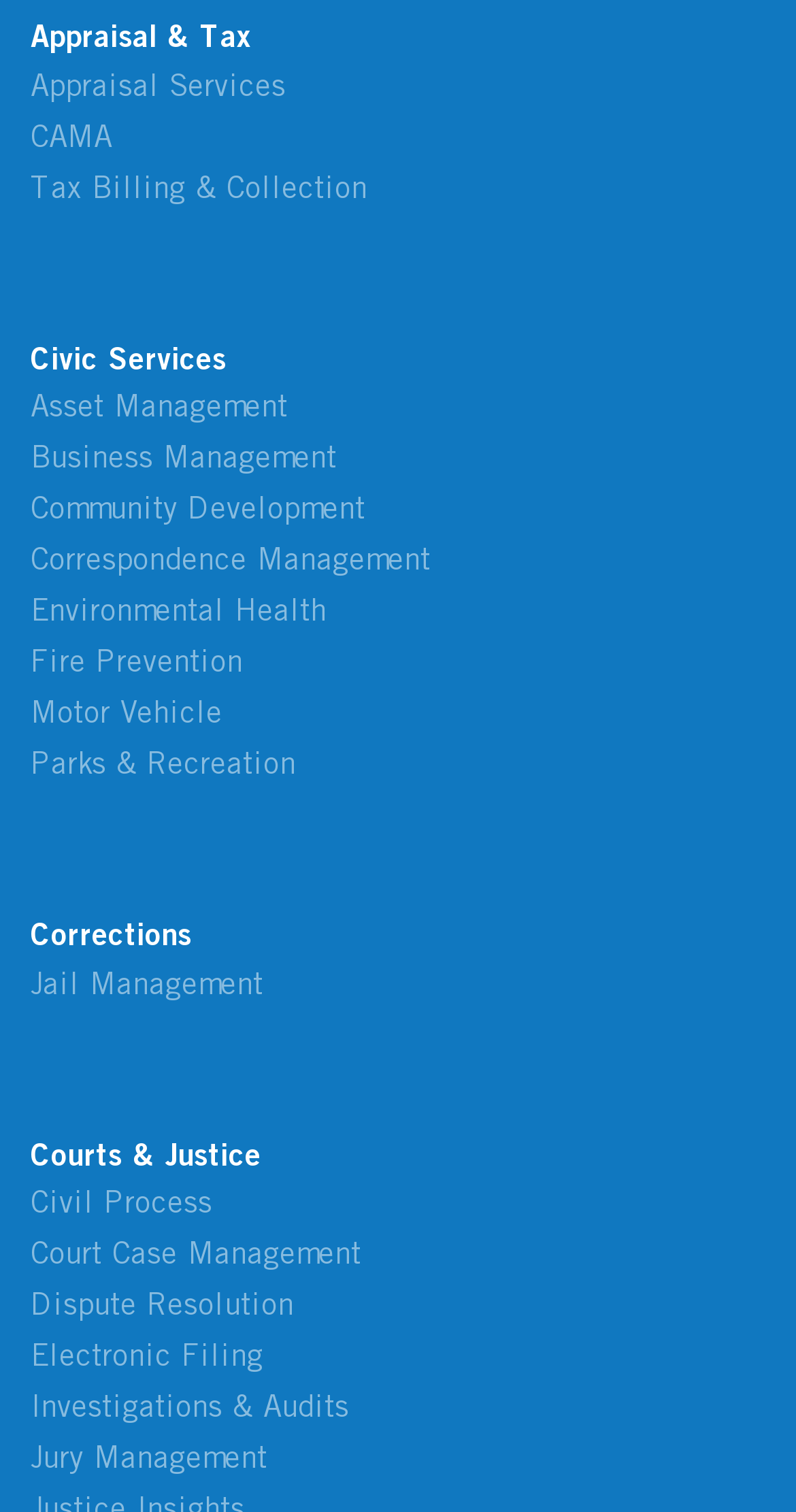Use a single word or phrase to answer this question: 
What is the first service listed under Appraisal & Tax?

Appraisal Services